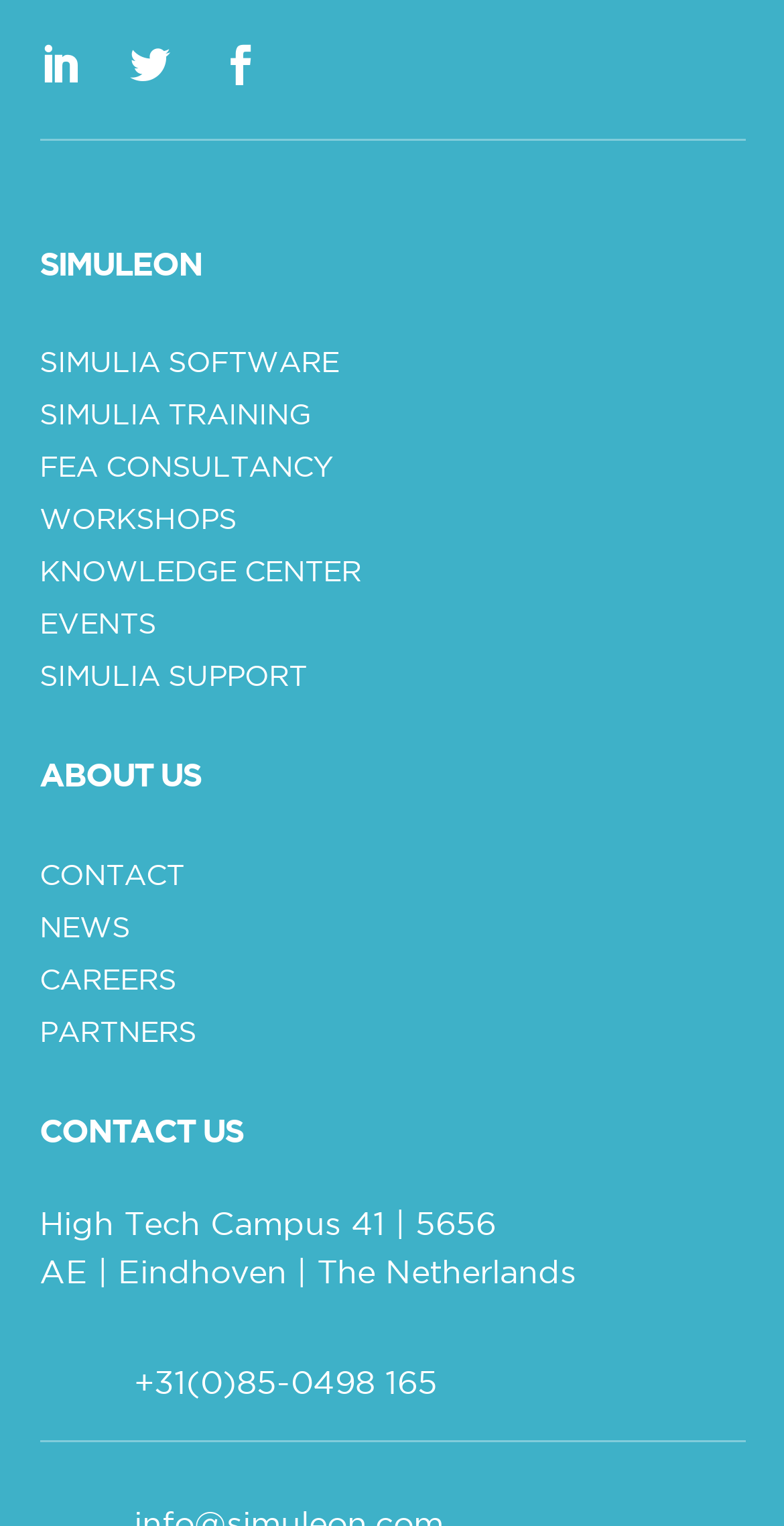Please identify the bounding box coordinates of the region to click in order to complete the task: "Click on EVENTS". The coordinates must be four float numbers between 0 and 1, specified as [left, top, right, bottom].

[0.05, 0.401, 0.199, 0.425]